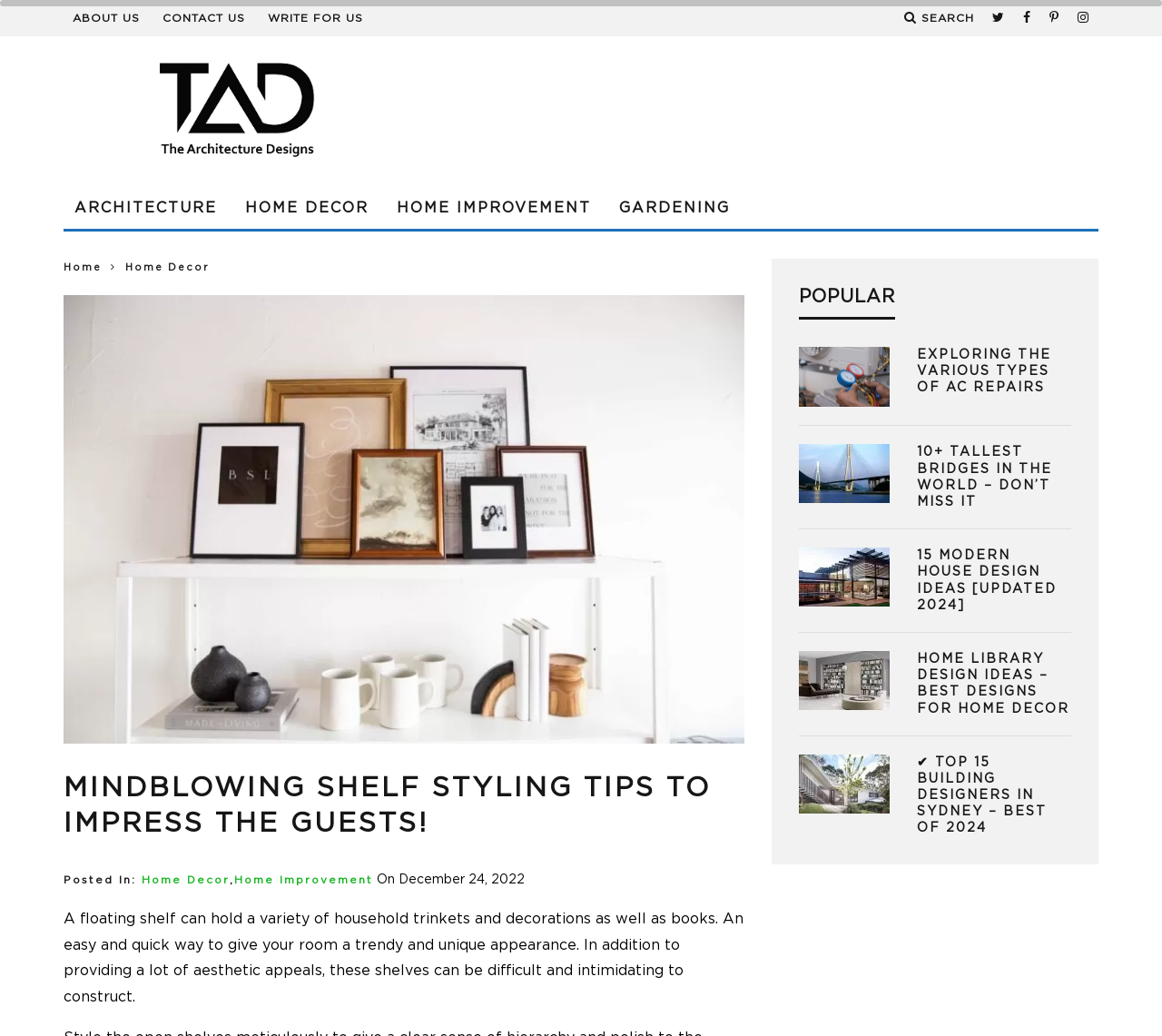Observe the image and answer the following question in detail: How many popular articles are listed in the 'POPULAR' section?

I counted the number of articles in the 'POPULAR' section, which are 'Various Types of AC Repairs', 'tallest bridges in the world', 'modern house design ideas', 'home library designs', and 'building designer in sydney'. There are 5 popular articles in total.